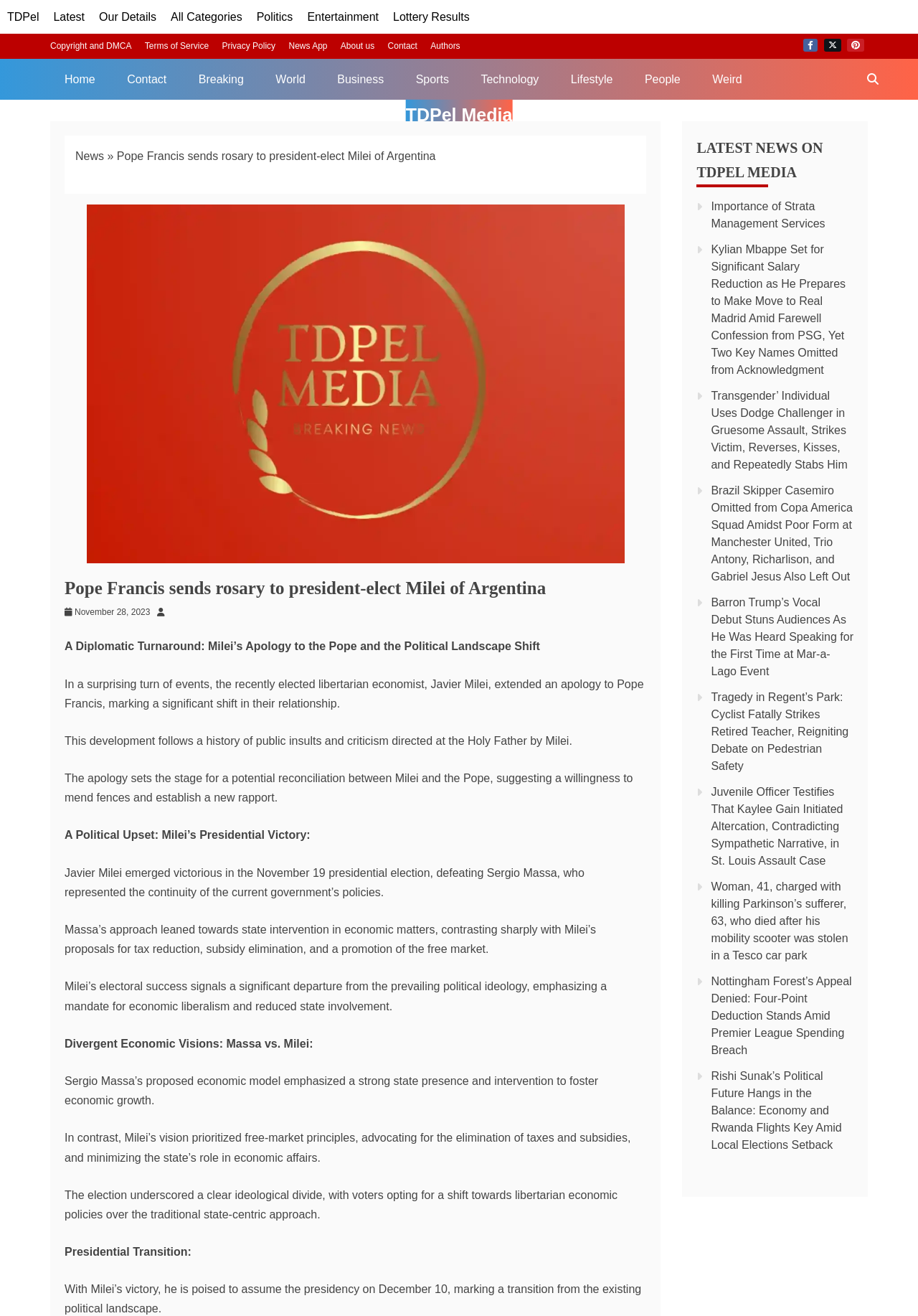Please specify the bounding box coordinates for the clickable region that will help you carry out the instruction: "Subscribe to the newsletter".

None